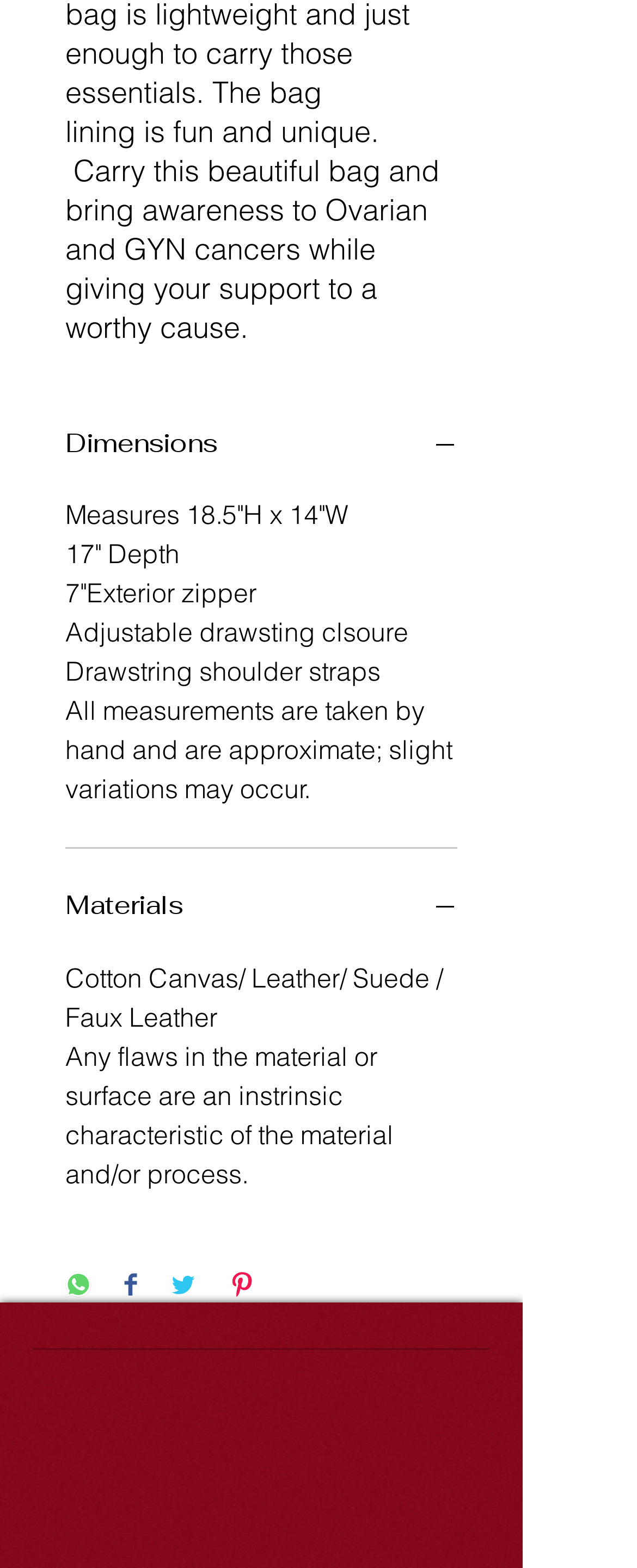What is the depth of the product?
Look at the screenshot and provide an in-depth answer.

The depth of the product can be found in the 'Dimensions' section, which is expanded by default. The text '17" Depth' is listed under this section, indicating the product's depth.